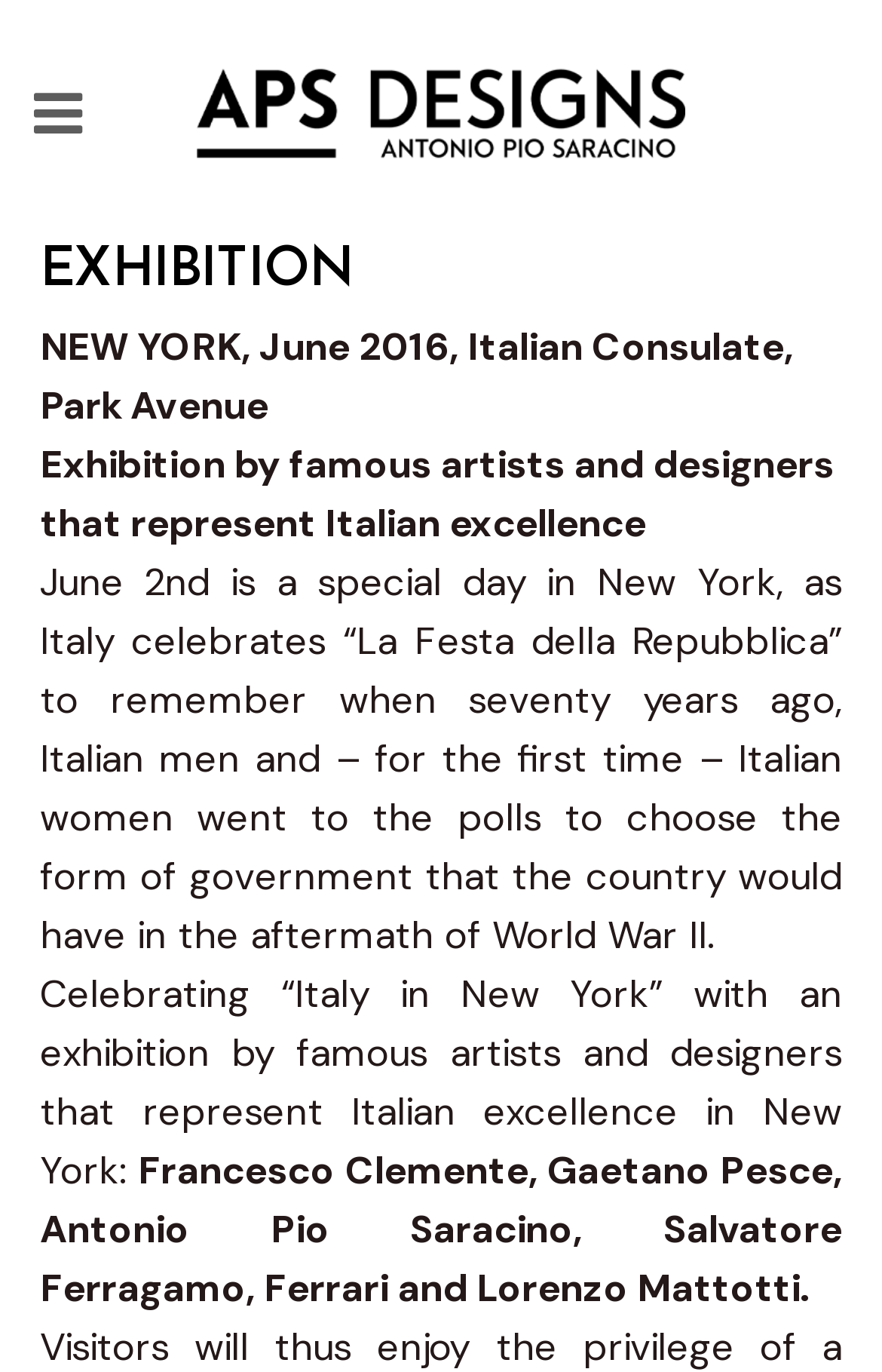Create a detailed summary of the webpage's content and design.

The webpage appears to be an exhibition webpage, specifically showcasing Italian excellence in New York. At the top-left corner, there is a logo image with a link, which is likely the exhibition's logo. 

Below the logo, there is a prominent heading "EXHIBITION" that spans almost the entire width of the page. 

Underneath the heading, there are four paragraphs of text. The first paragraph mentions the location and date of the exhibition, "NEW YORK, June 2016, Italian Consulate, Park Avenue". The second paragraph describes the exhibition, stating that it features famous artists and designers representing Italian excellence. 

The third paragraph is a longer text that explains the significance of June 2nd in New York, celebrating "La Festa della Repubblica" and the country's post-World War II history. 

The fourth paragraph continues to describe the exhibition, emphasizing the celebration of "Italy in New York" with works by renowned artists and designers. The final paragraph lists the names of the participating artists and designers, including Francesco Clemente, Gaetano Pesce, Antonio Pio Saracino, Salvatore Ferragamo, Ferrari, and Lorenzo Mattotti.